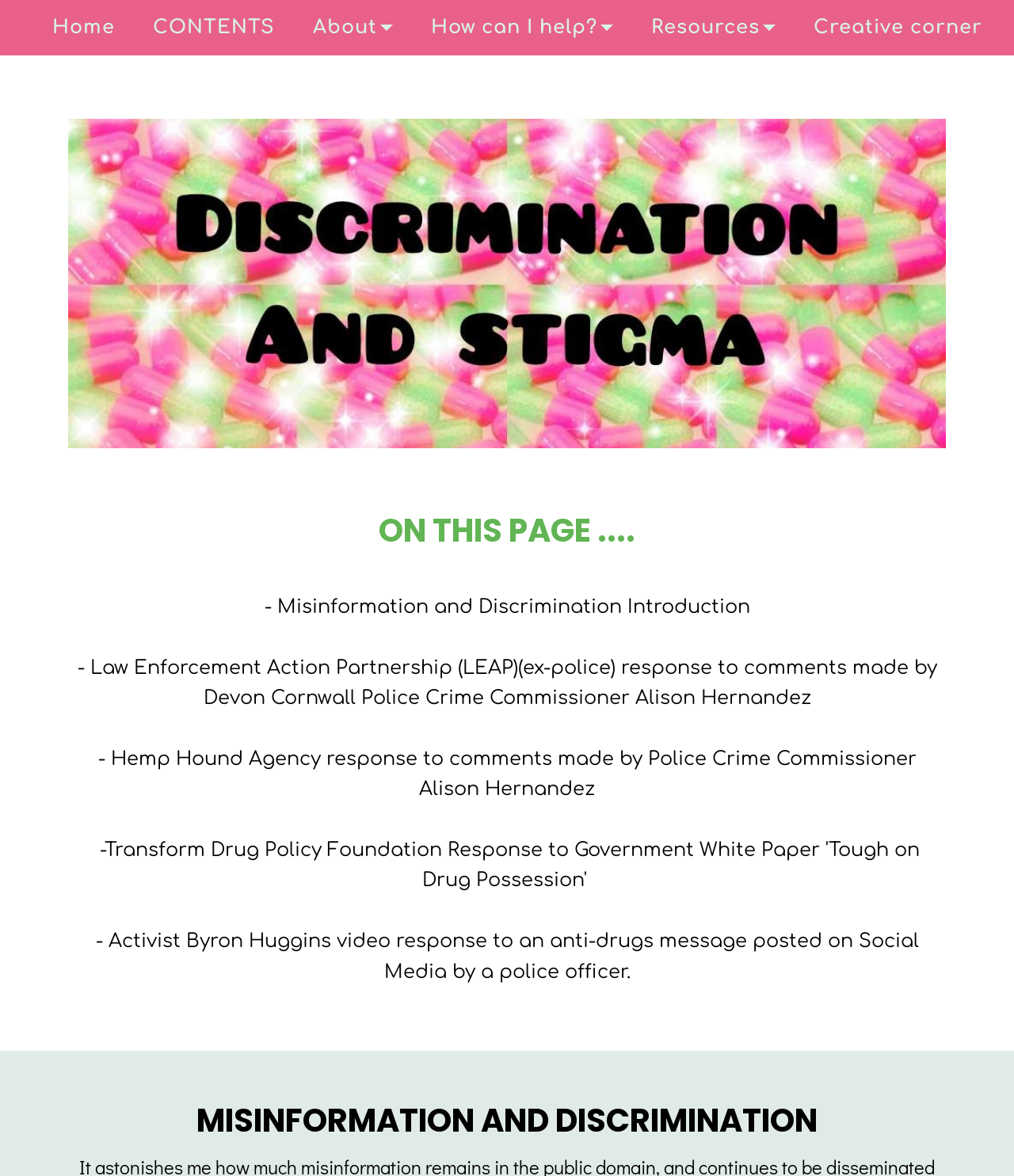How many sections are there in the top navigation bar?
Please use the visual content to give a single word or phrase answer.

4